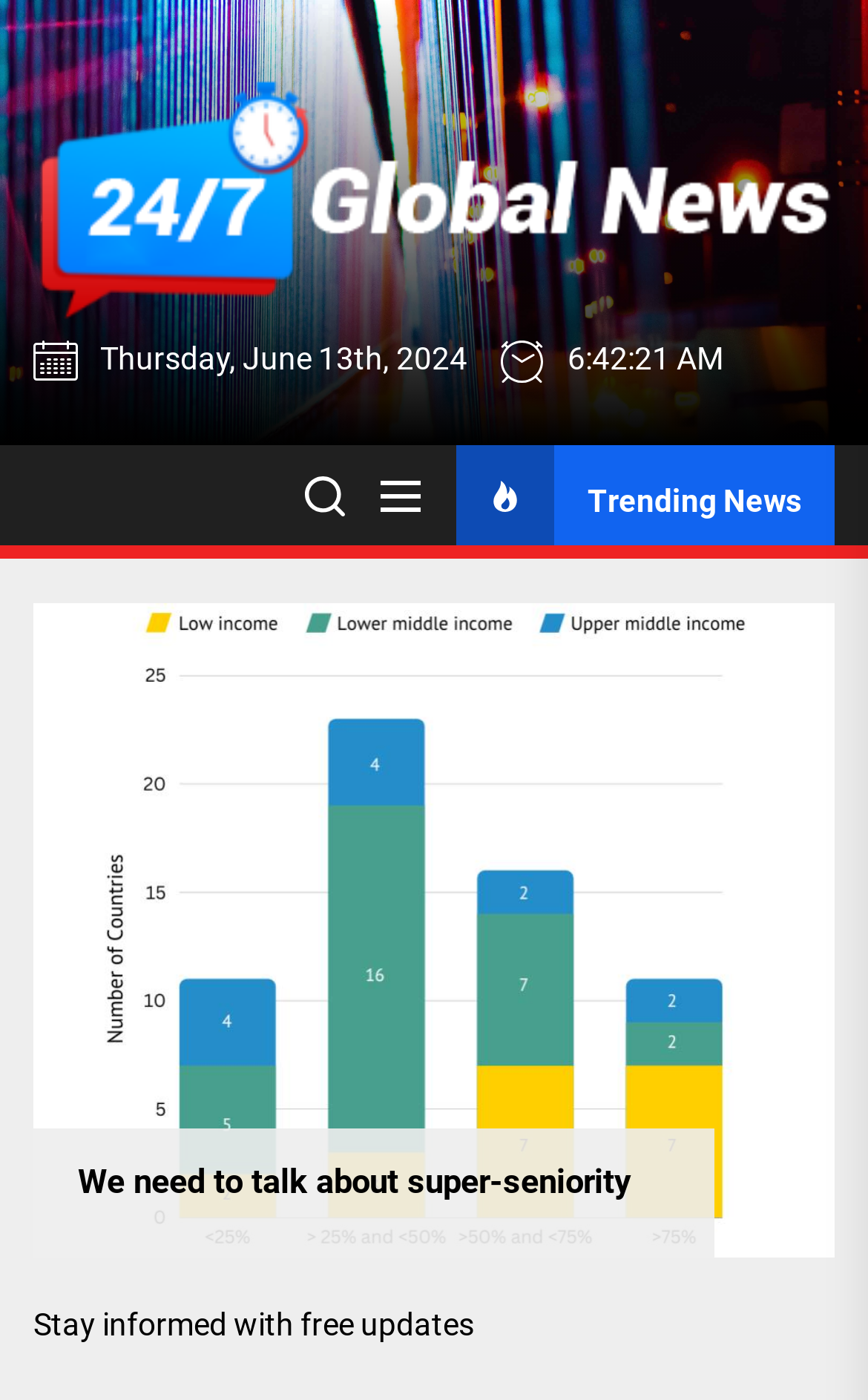Using the element description parent_node: 24/7 Global News, predict the bounding box coordinates for the UI element. Provide the coordinates in (top-left x, top-left y, bottom-right x, bottom-right y) format with values ranging from 0 to 1.

[0.038, 0.044, 0.962, 0.24]